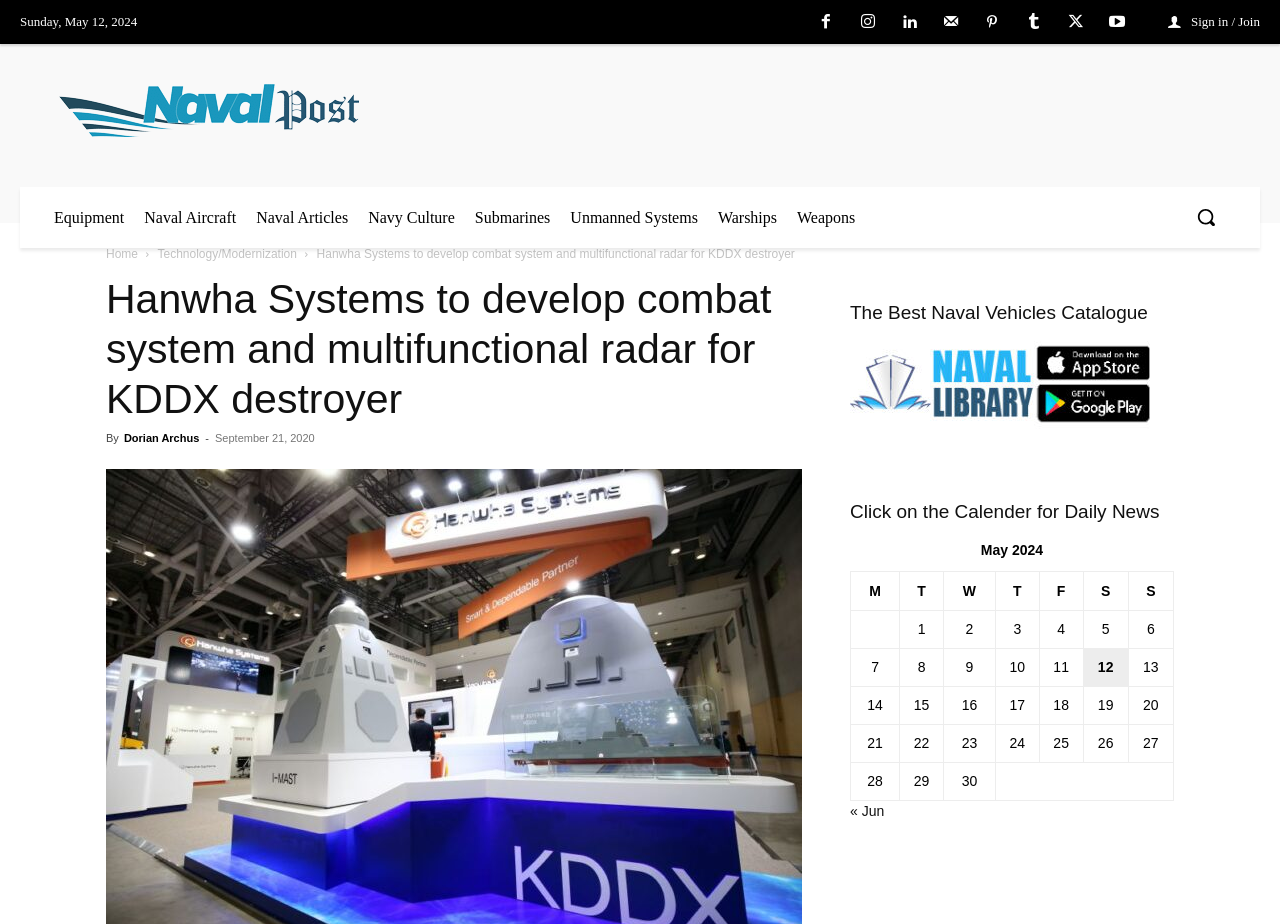Identify the coordinates of the bounding box for the element that must be clicked to accomplish the instruction: "View 2023-2024 School Calendar".

None